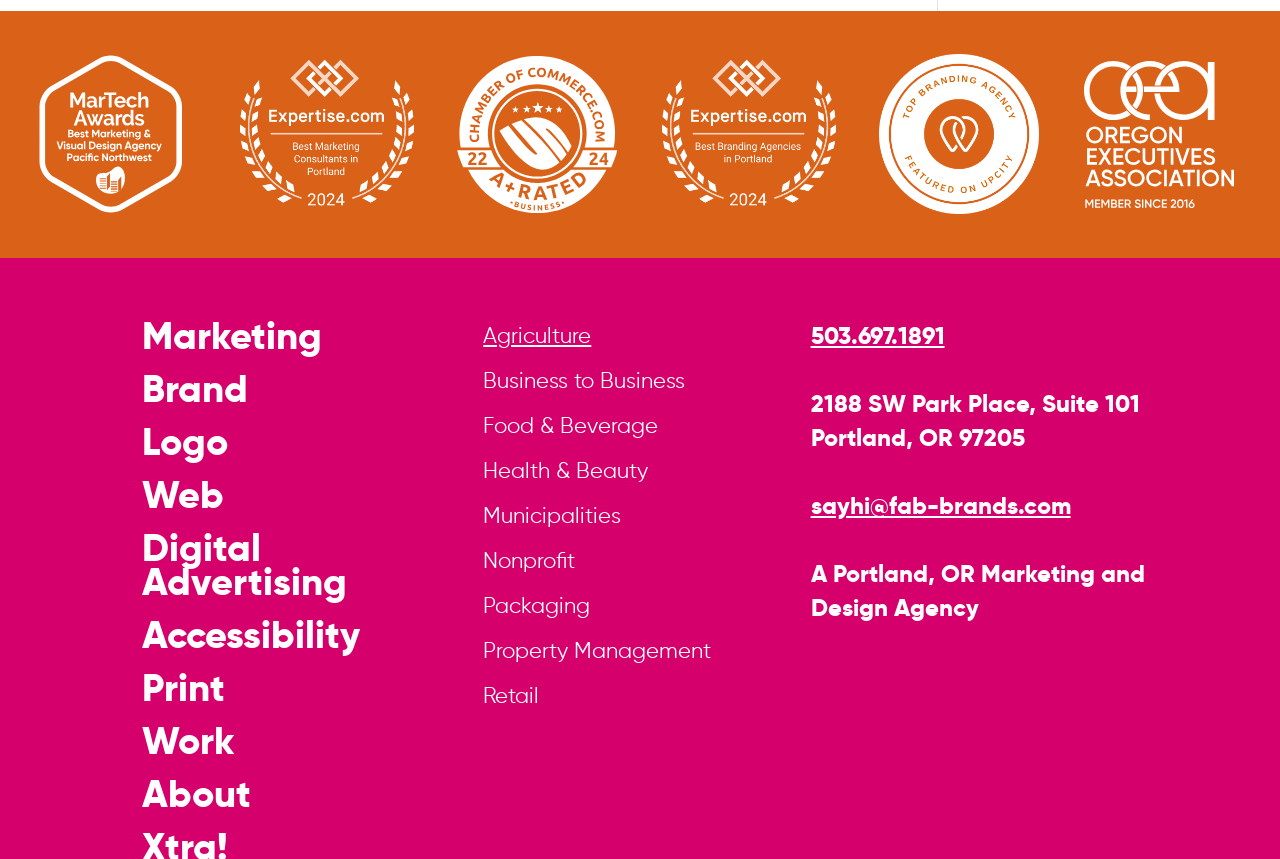Using the details from the image, please elaborate on the following question: What is the profession of the consultant?

Based on the links and text on the webpage, it appears that the consultant is a marketing consultant, specifically in Portland.